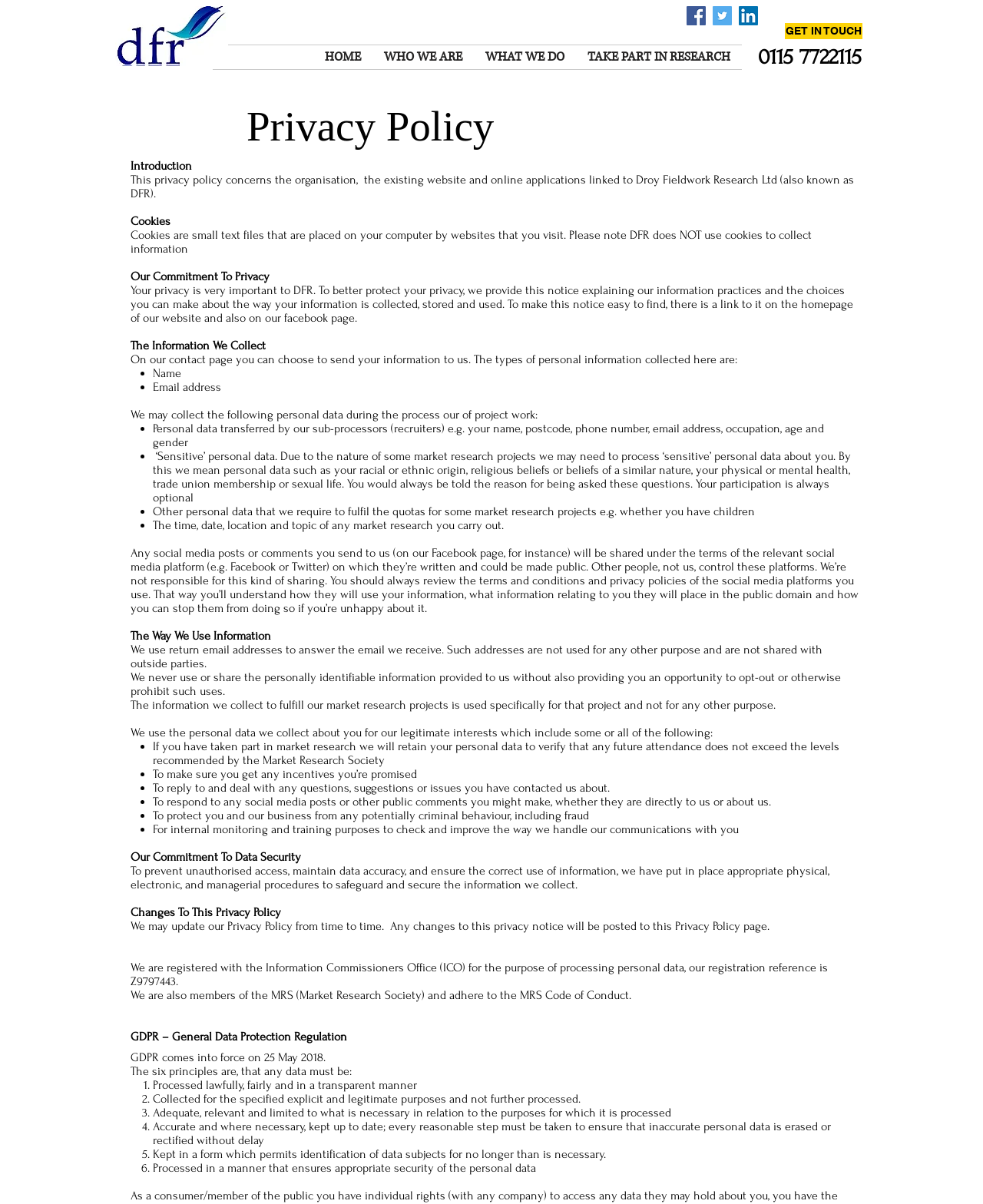Please identify the bounding box coordinates of the clickable area that will fulfill the following instruction: "Click on the HOME link". The coordinates should be in the format of four float numbers between 0 and 1, i.e., [left, top, right, bottom].

[0.319, 0.038, 0.379, 0.057]